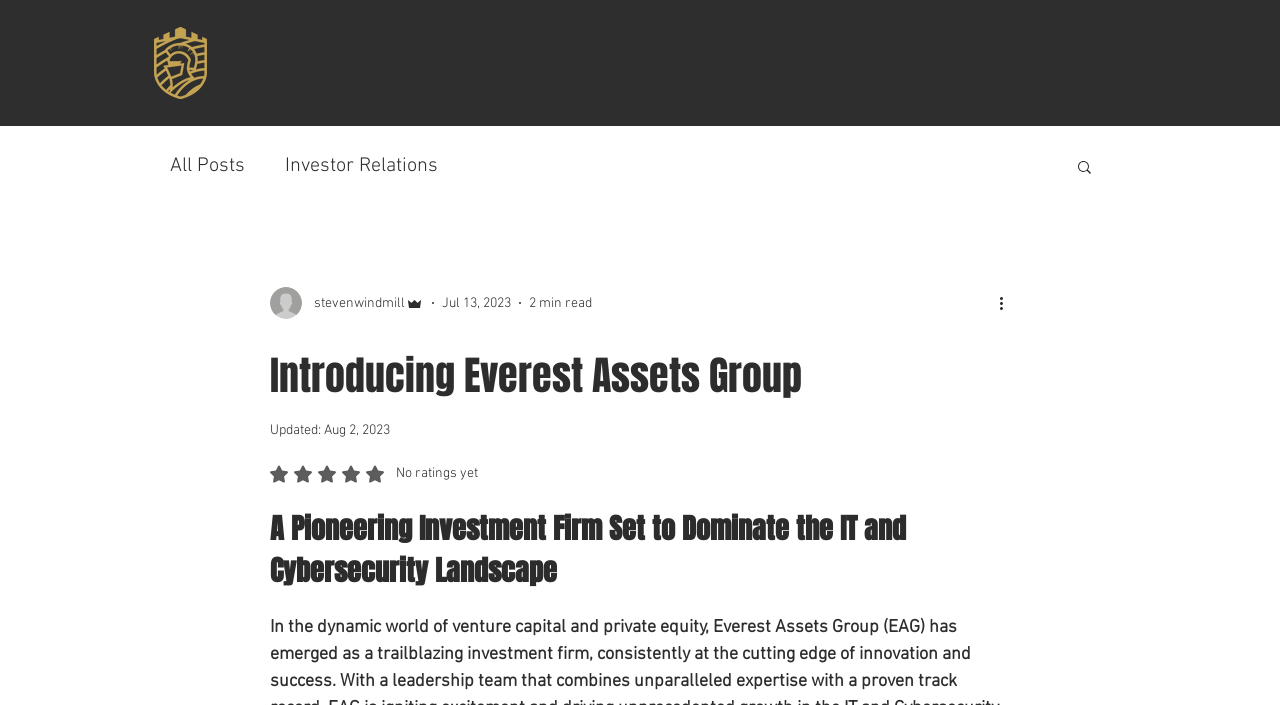Find the bounding box coordinates for the element that must be clicked to complete the instruction: "Read the latest blog post". The coordinates should be four float numbers between 0 and 1, indicated as [left, top, right, bottom].

[0.211, 0.407, 0.236, 0.452]